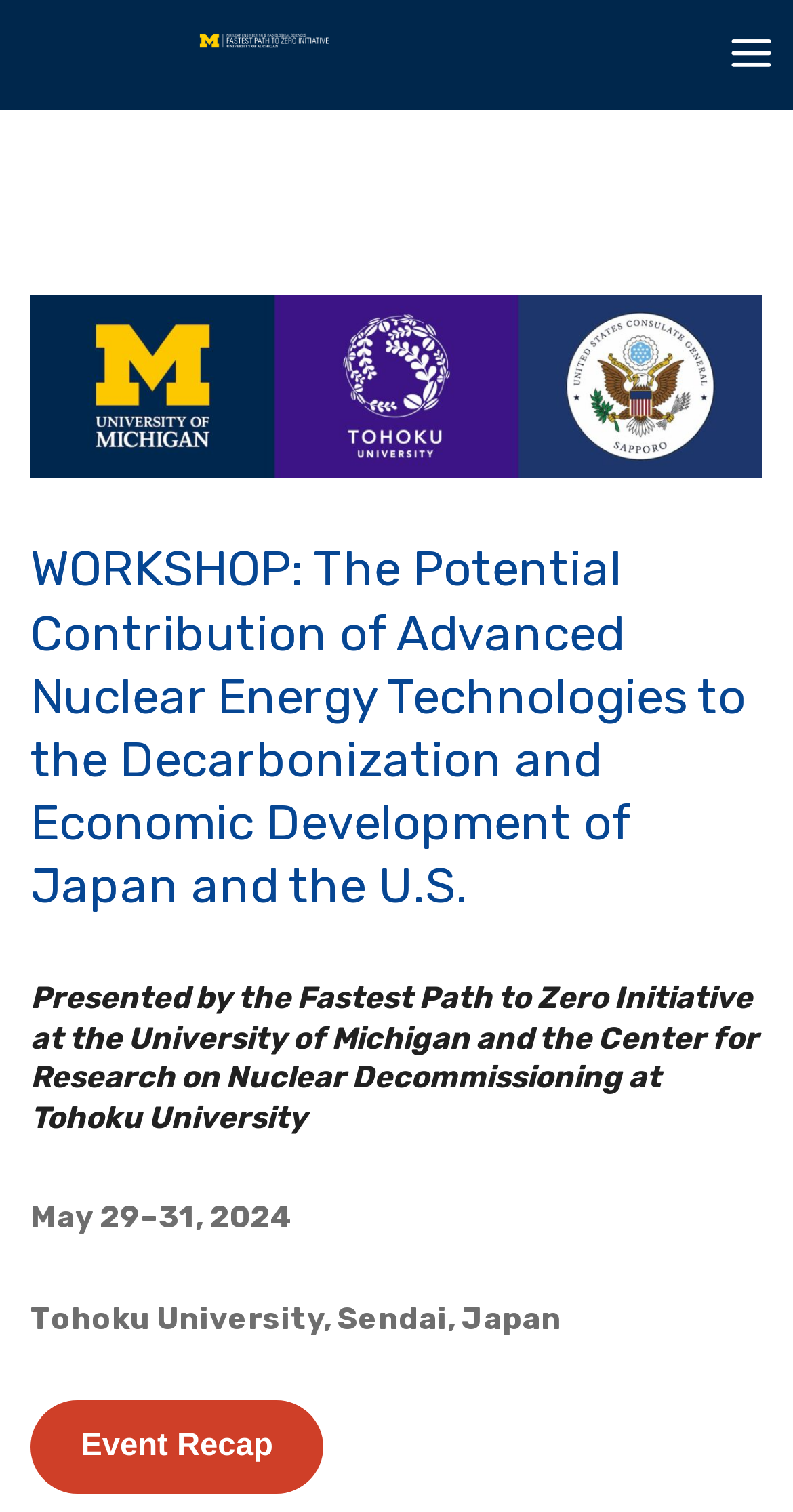Provide the bounding box coordinates of the HTML element described as: "Event Recap". The bounding box coordinates should be four float numbers between 0 and 1, i.e., [left, top, right, bottom].

[0.038, 0.927, 0.408, 0.987]